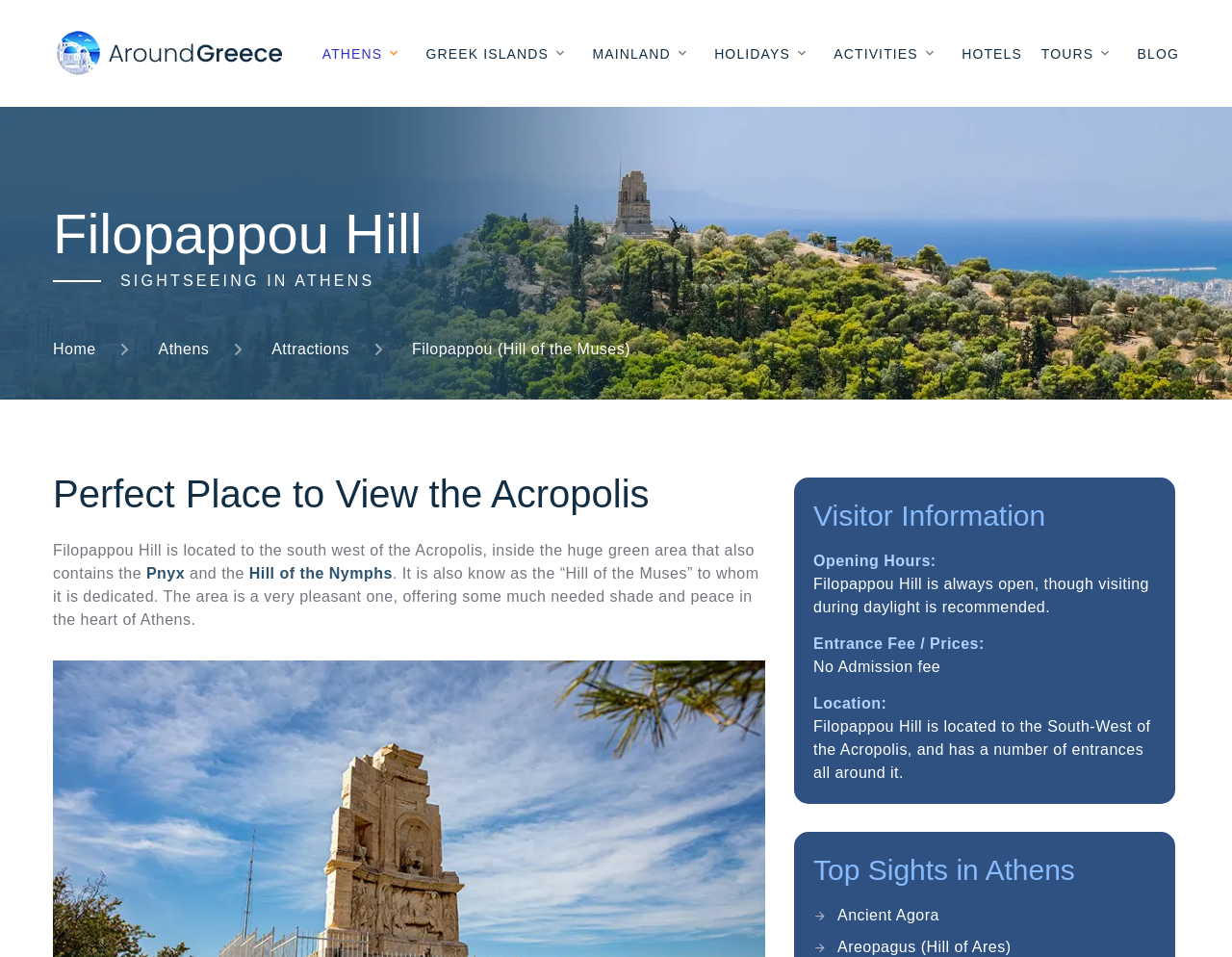Reply to the question with a single word or phrase:
What is the recommended time to visit Filopappou Hill?

Daylight